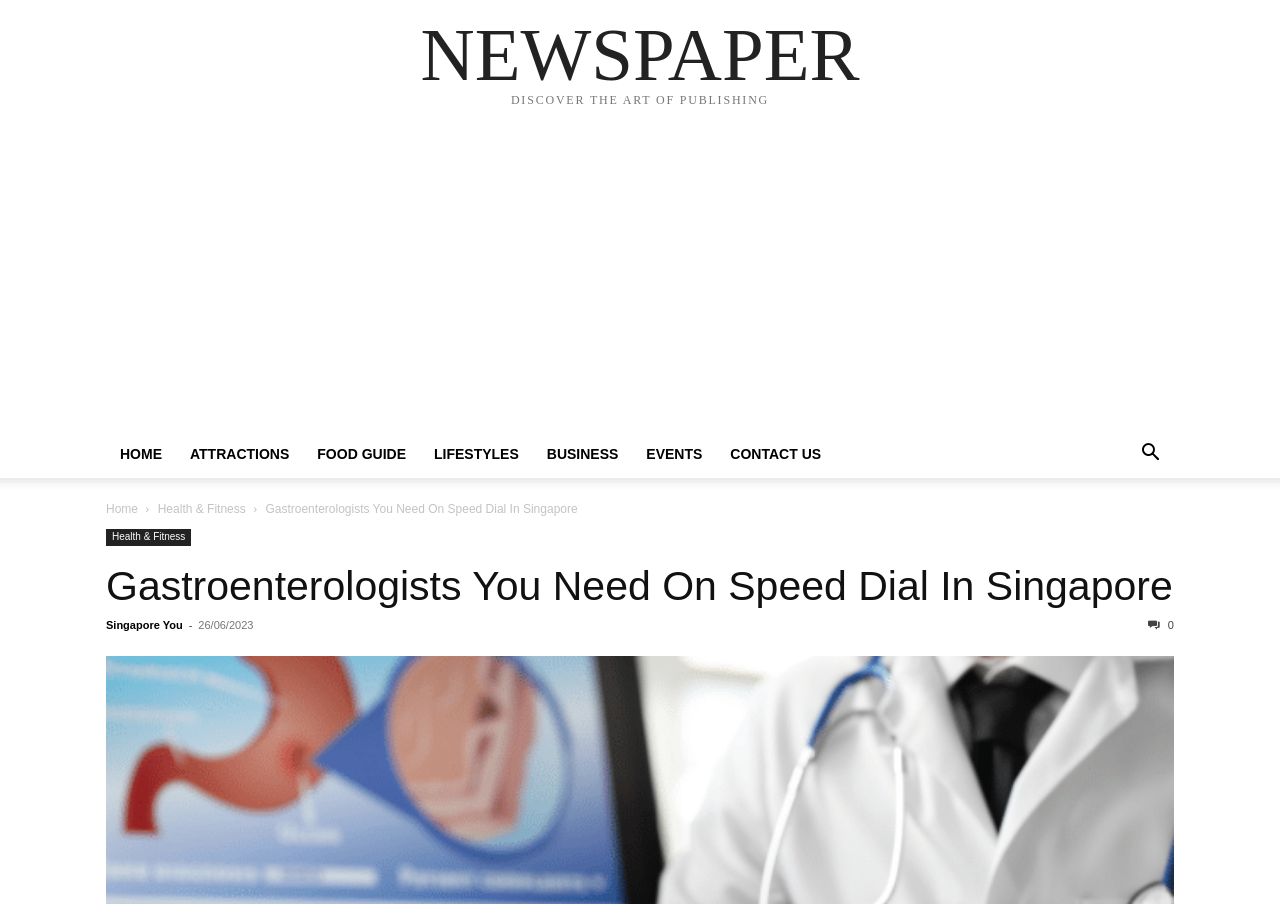Identify the bounding box coordinates of the clickable region necessary to fulfill the following instruction: "click on the 'HOME' link". The bounding box coordinates should be four float numbers between 0 and 1, i.e., [left, top, right, bottom].

[0.083, 0.493, 0.138, 0.511]